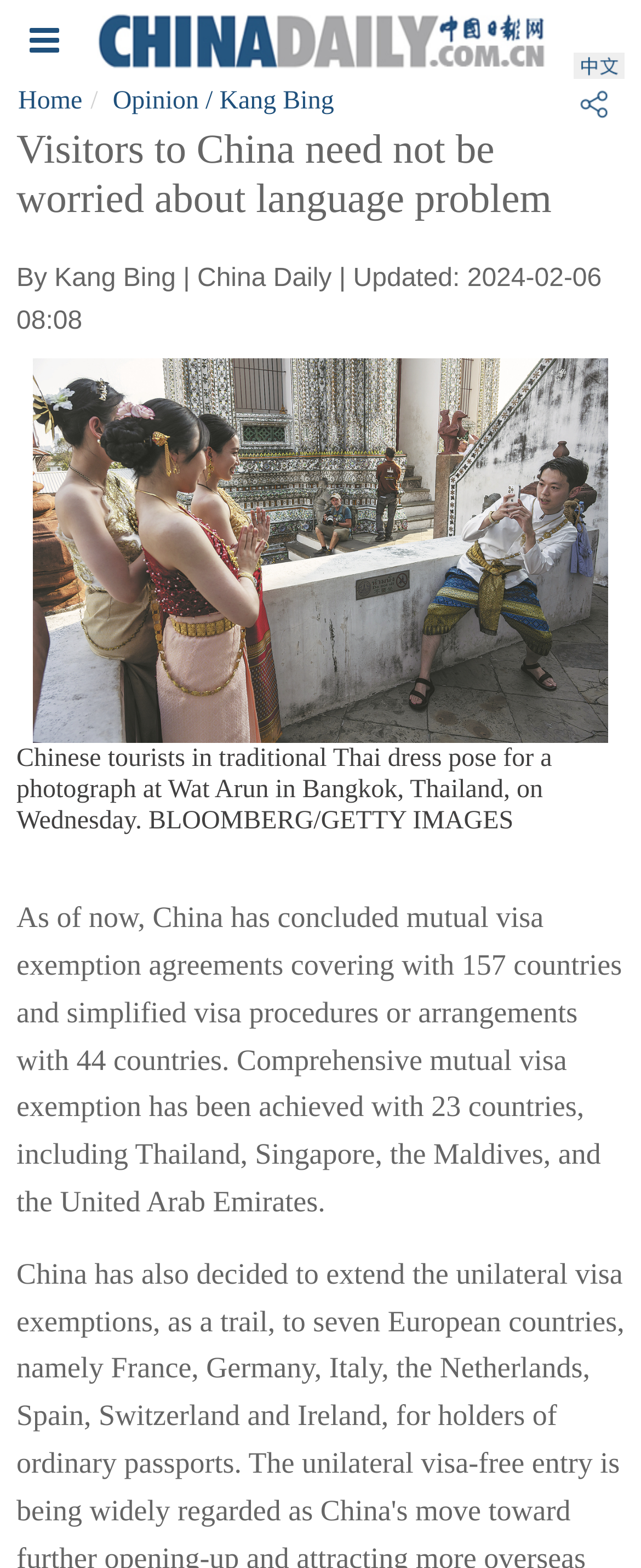Please find the bounding box coordinates (top-left x, top-left y, bottom-right x, bottom-right y) in the screenshot for the UI element described as follows: Opinion

[0.176, 0.056, 0.31, 0.073]